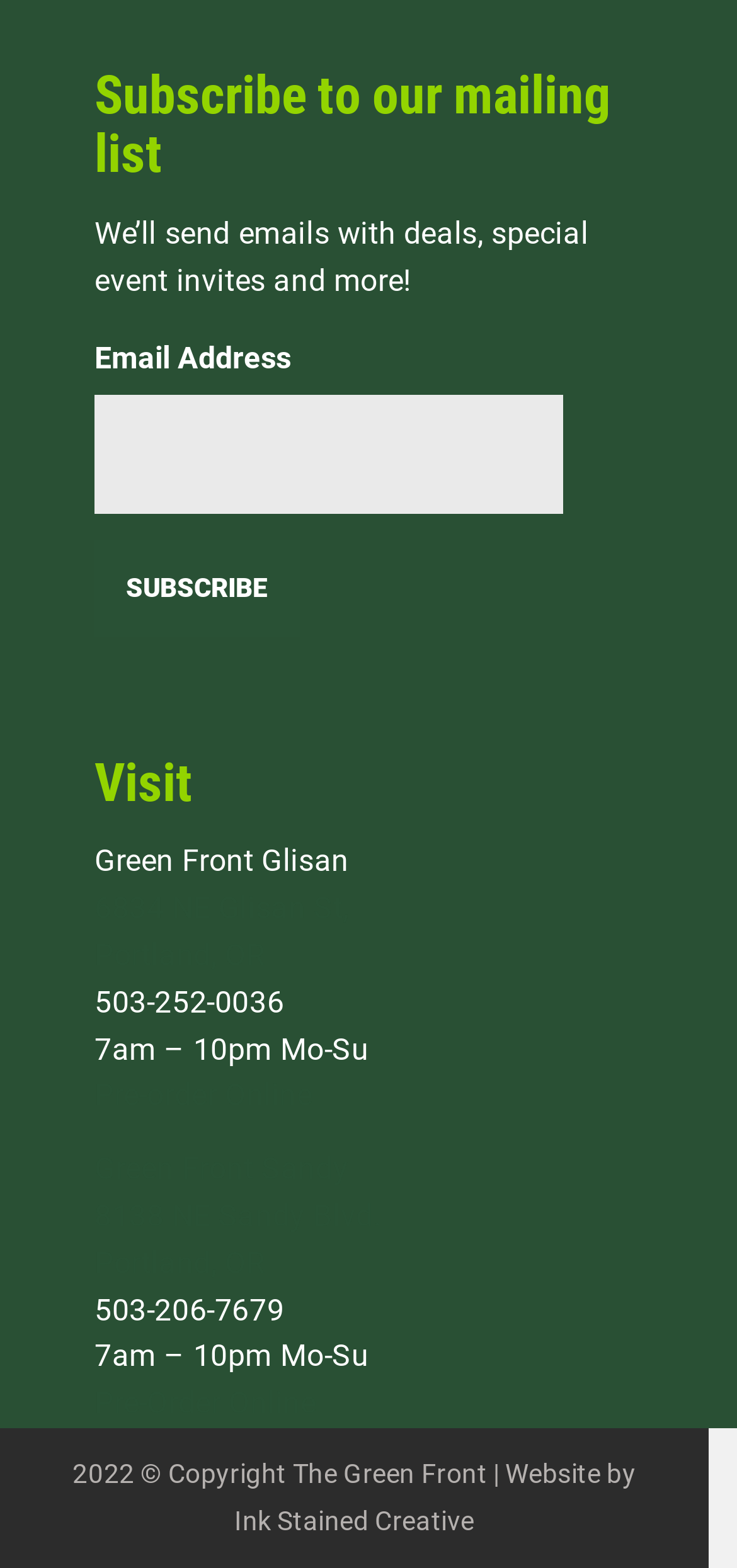Can I pre-order online?
Please ensure your answer is as detailed and informative as possible.

I found a link that says 'Pre-order Online' for both Green Front Glisan and Green Front Sandy, which suggests that it is possible to pre-order online.